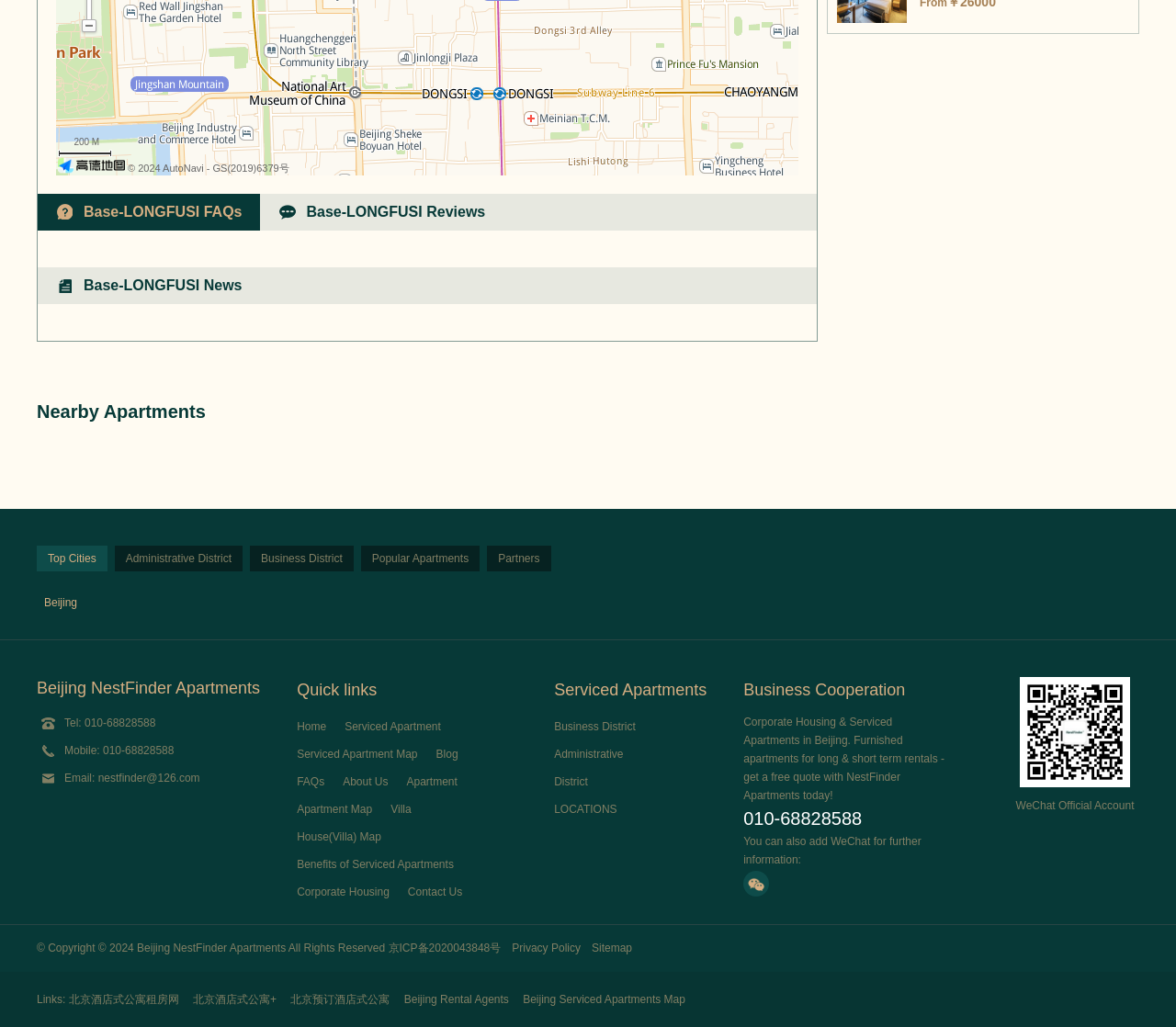Could you highlight the region that needs to be clicked to execute the instruction: "View 'FAQs'"?

[0.252, 0.755, 0.276, 0.767]